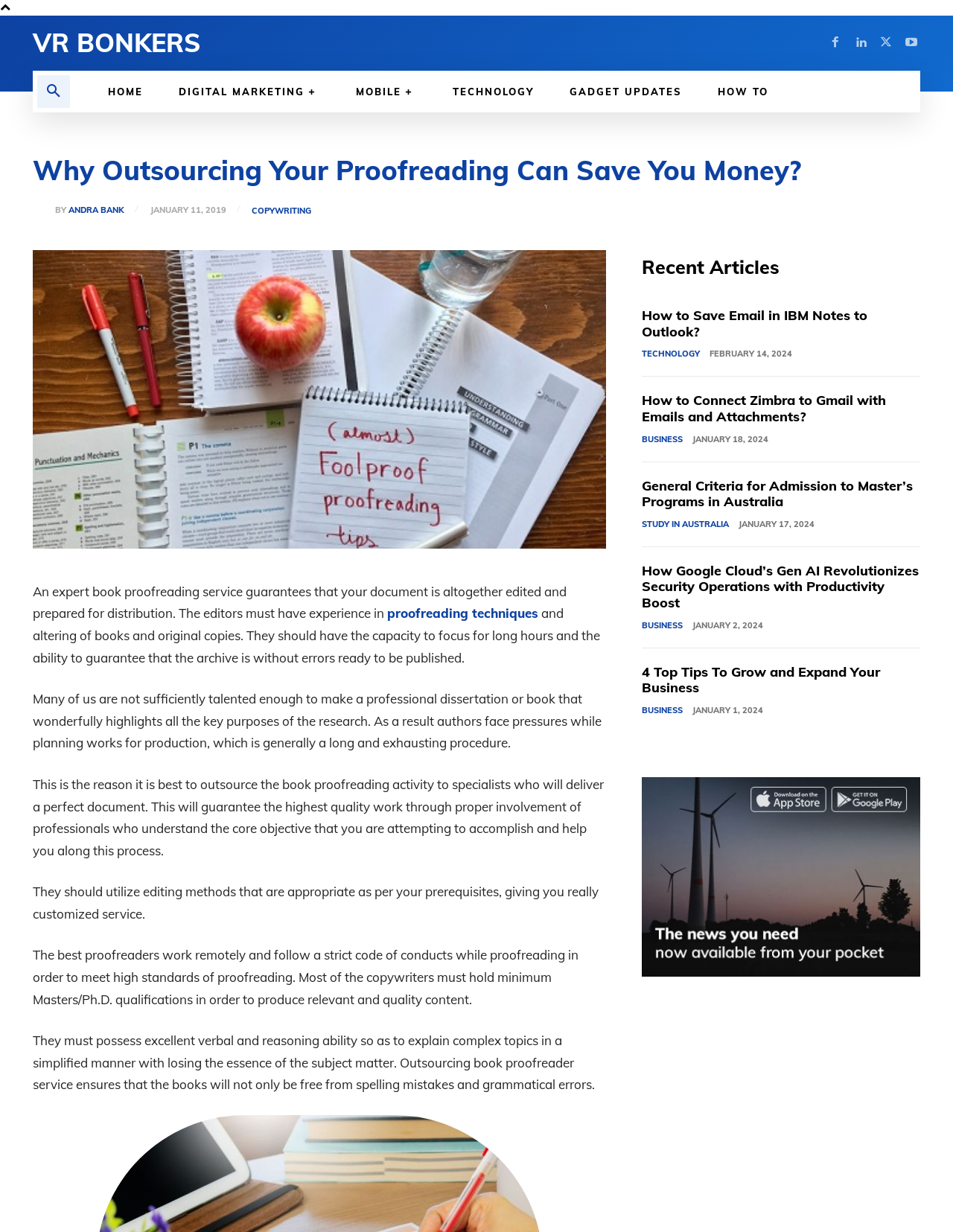Give a concise answer using only one word or phrase for this question:
What is the purpose of outsourcing book proofreading?

To save time and ensure high-quality work